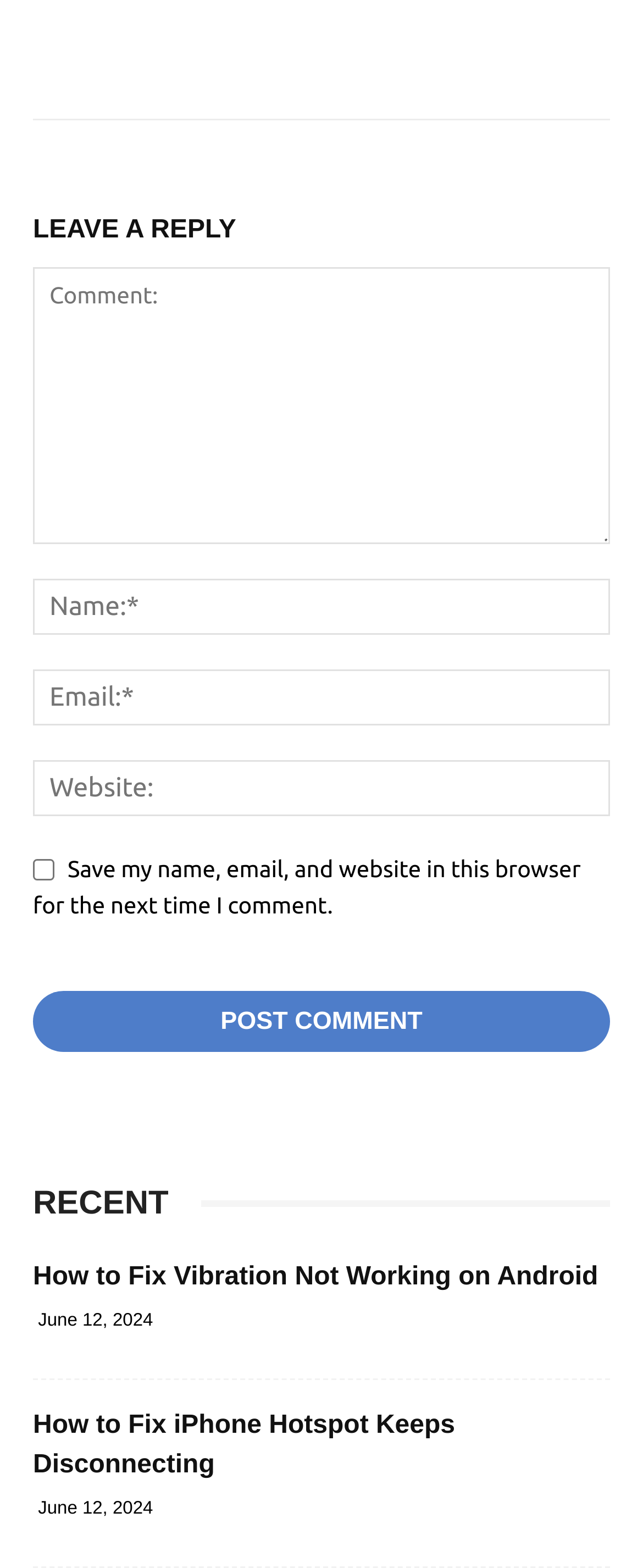Identify the bounding box coordinates of the part that should be clicked to carry out this instruction: "Click the Post Comment button".

[0.051, 0.632, 0.949, 0.671]